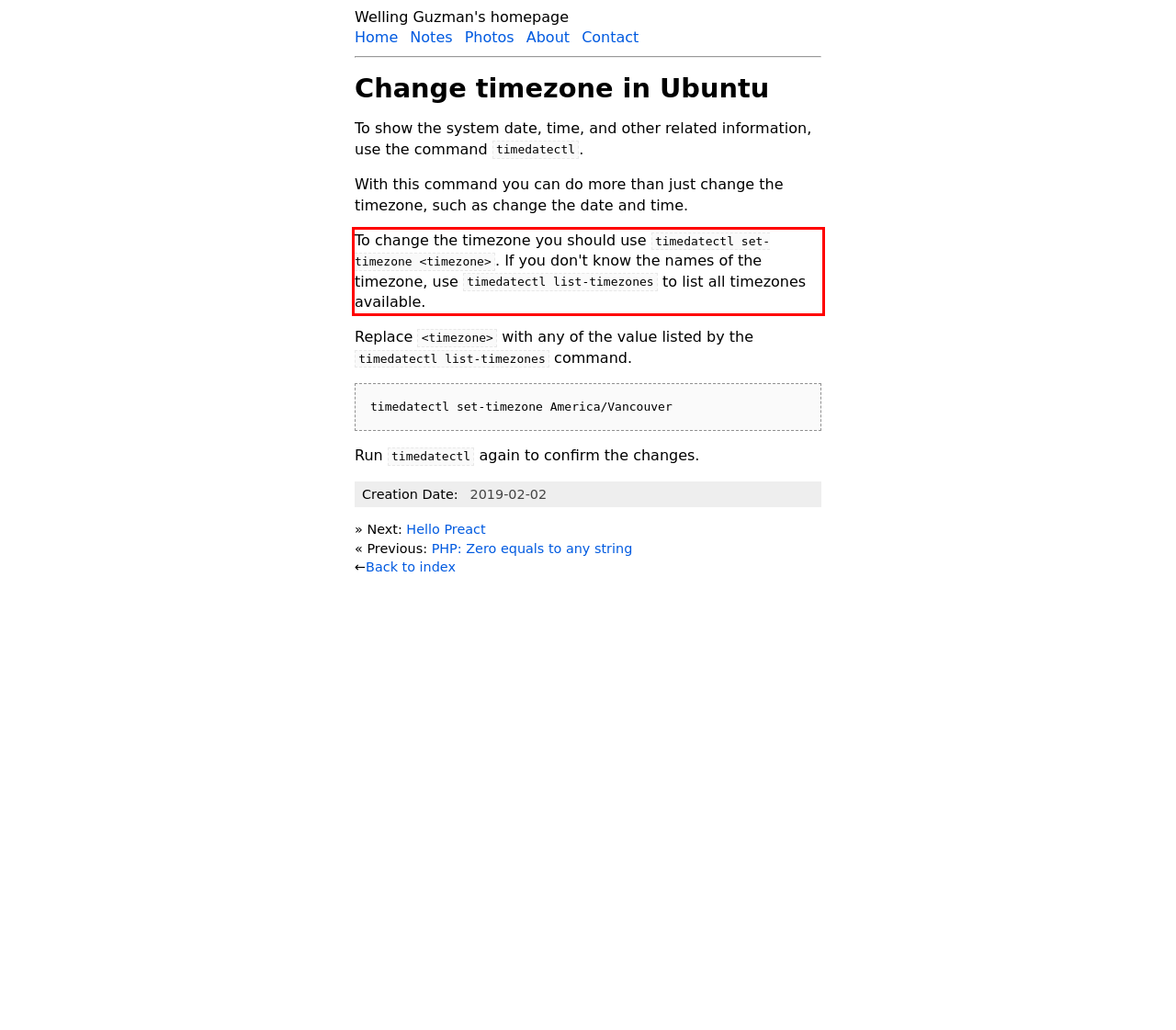Examine the webpage screenshot, find the red bounding box, and extract the text content within this marked area.

To change the timezone you should use timedatectl set-timezone <timezone>. If you don't know the names of the timezone, use timedatectl list-timezones to list all timezones available.